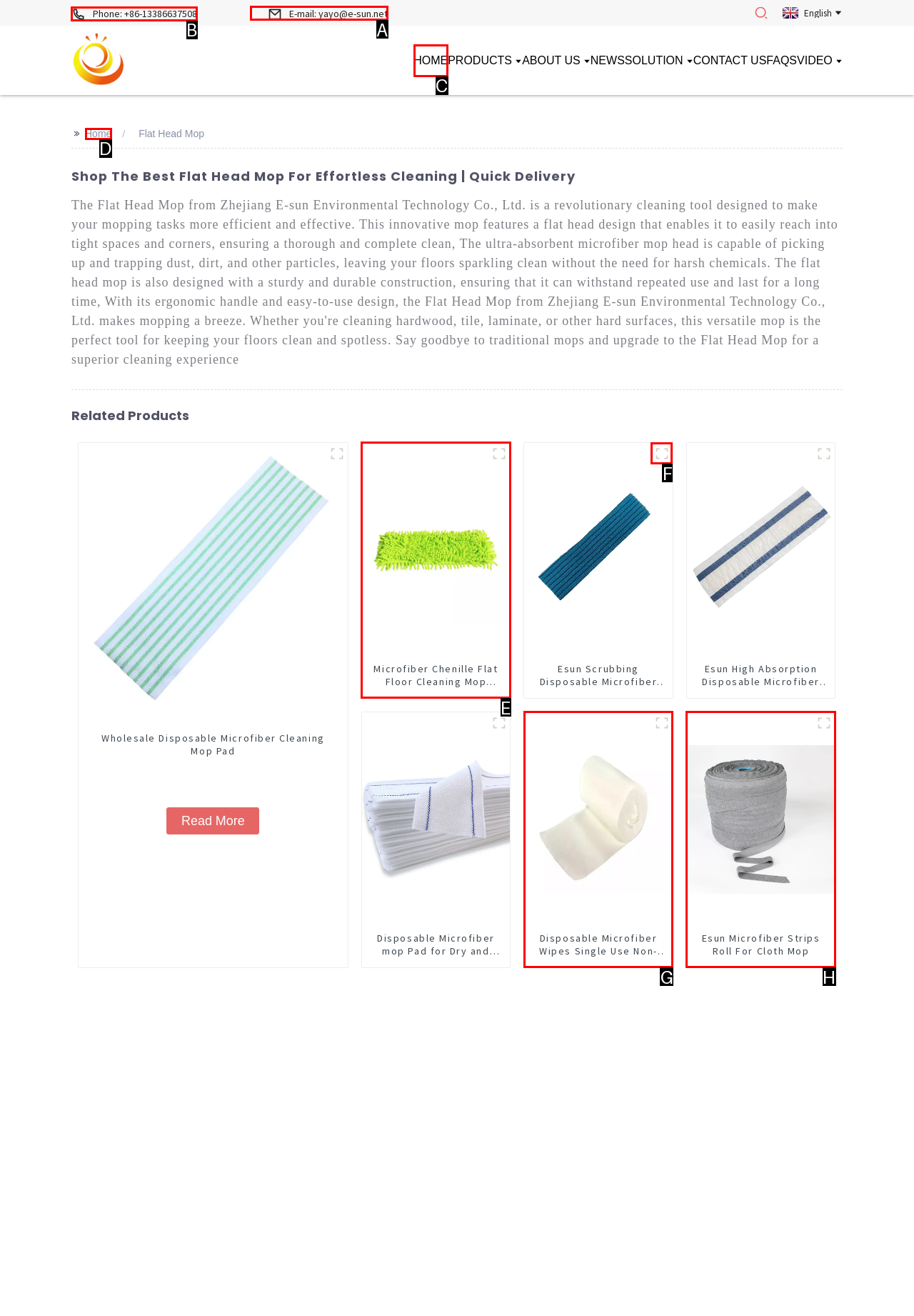Identify the correct lettered option to click in order to perform this task: Click the 'Phone: +86-13386637508' link. Respond with the letter.

B